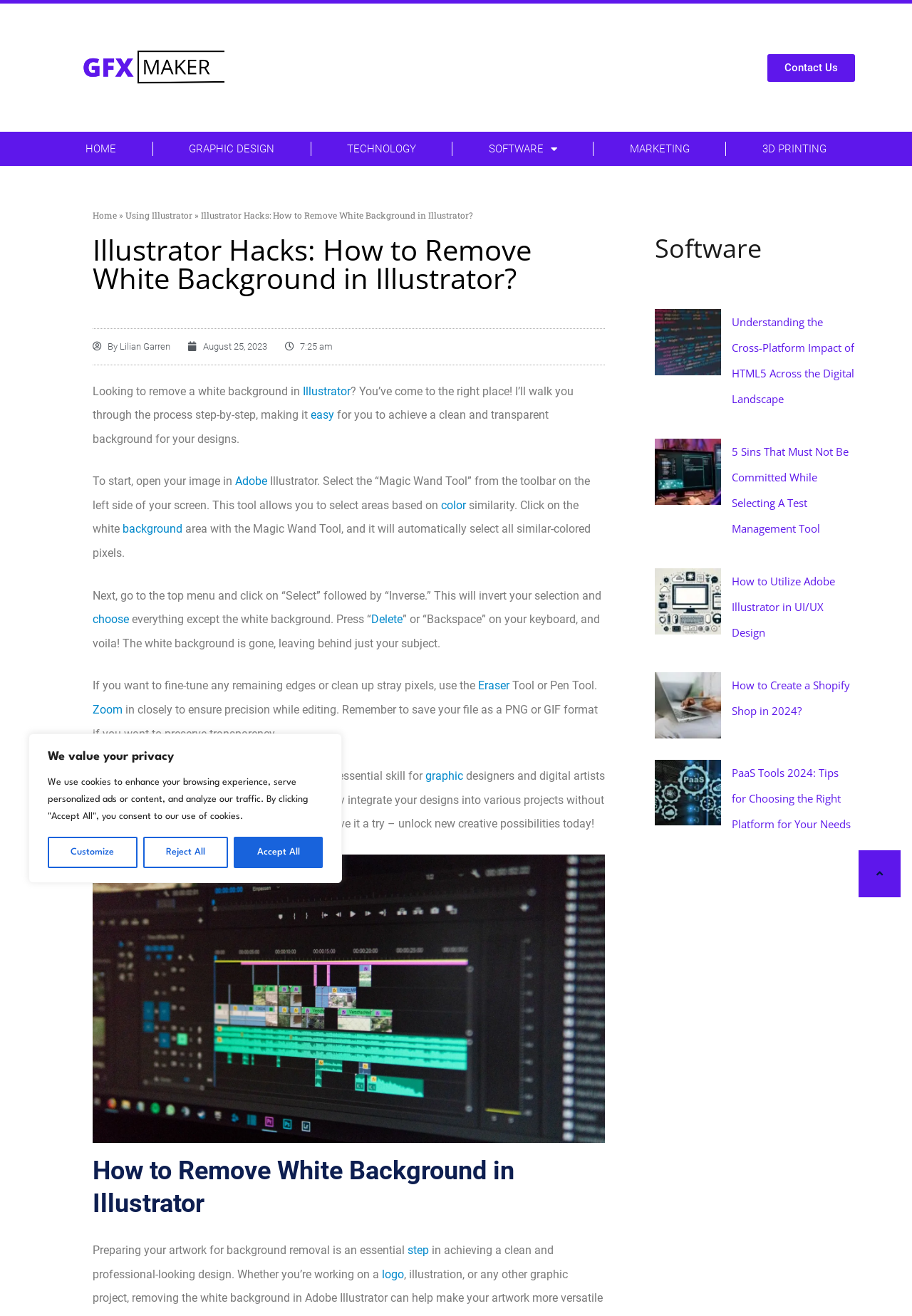Specify the bounding box coordinates of the region I need to click to perform the following instruction: "Click the 'Contact Us' link". The coordinates must be four float numbers in the range of 0 to 1, i.e., [left, top, right, bottom].

[0.841, 0.041, 0.937, 0.062]